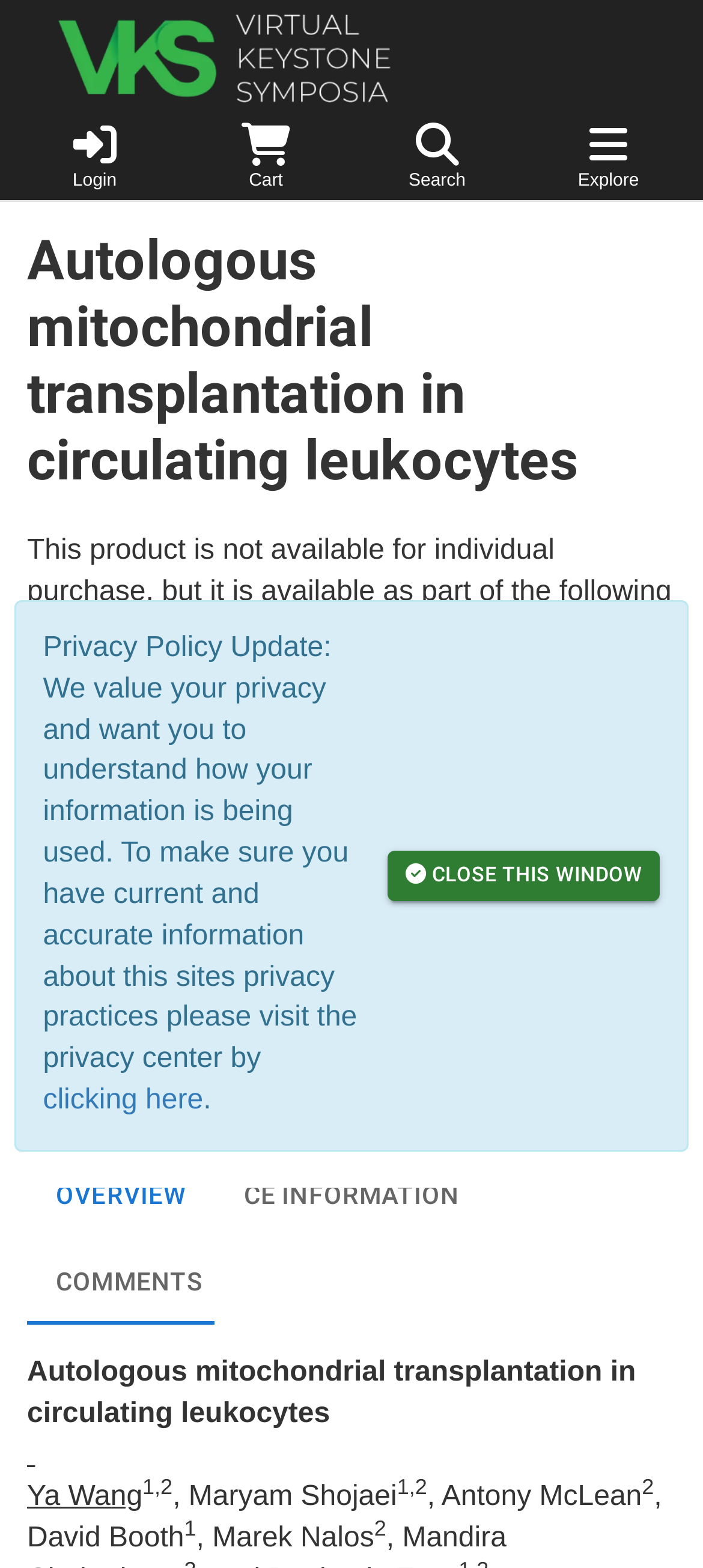Find the bounding box coordinates of the element I should click to carry out the following instruction: "Login to the website".

[0.013, 0.069, 0.256, 0.128]